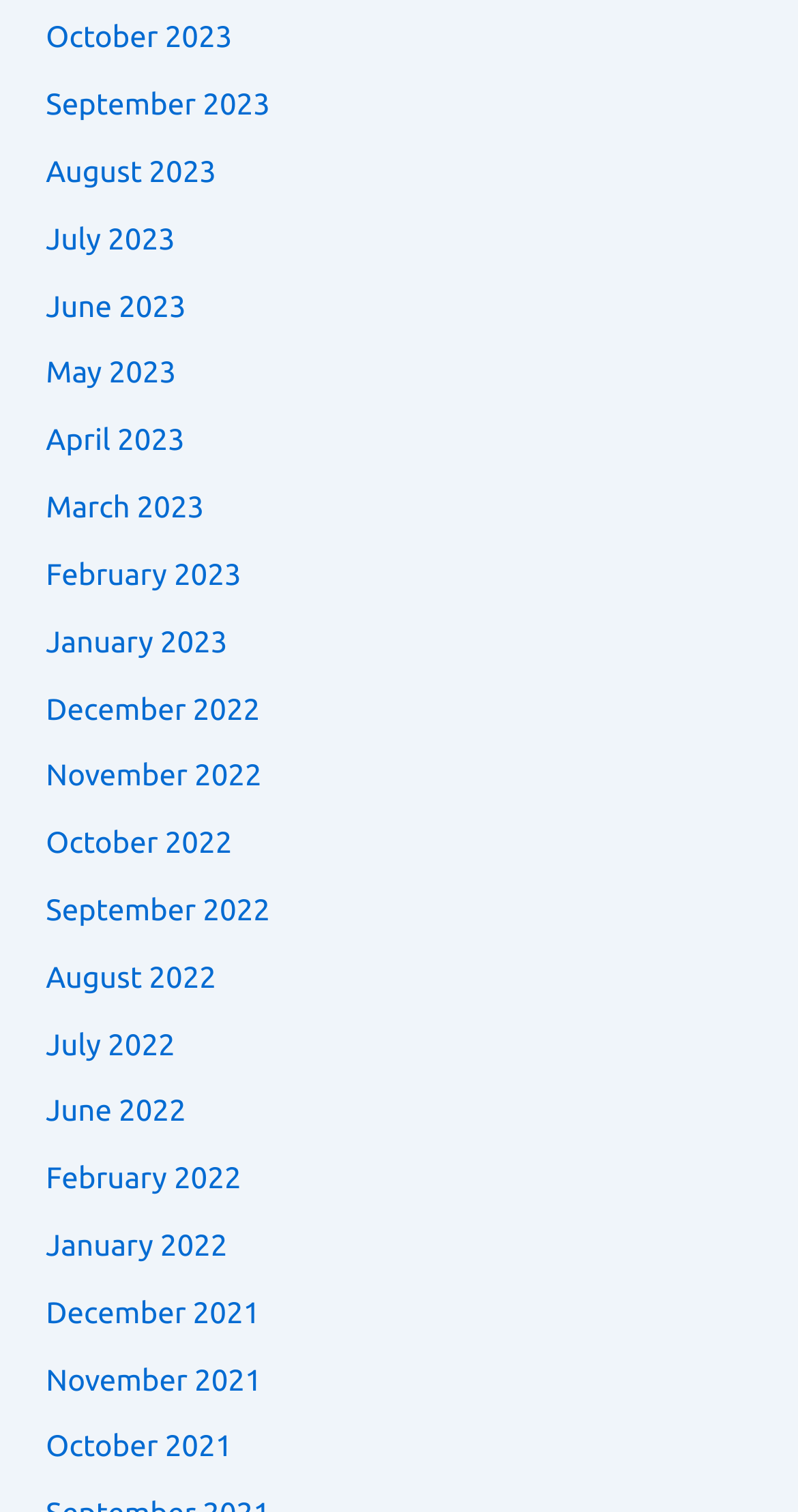Can you find the bounding box coordinates for the element to click on to achieve the instruction: "view September 2022"?

[0.058, 0.59, 0.338, 0.613]